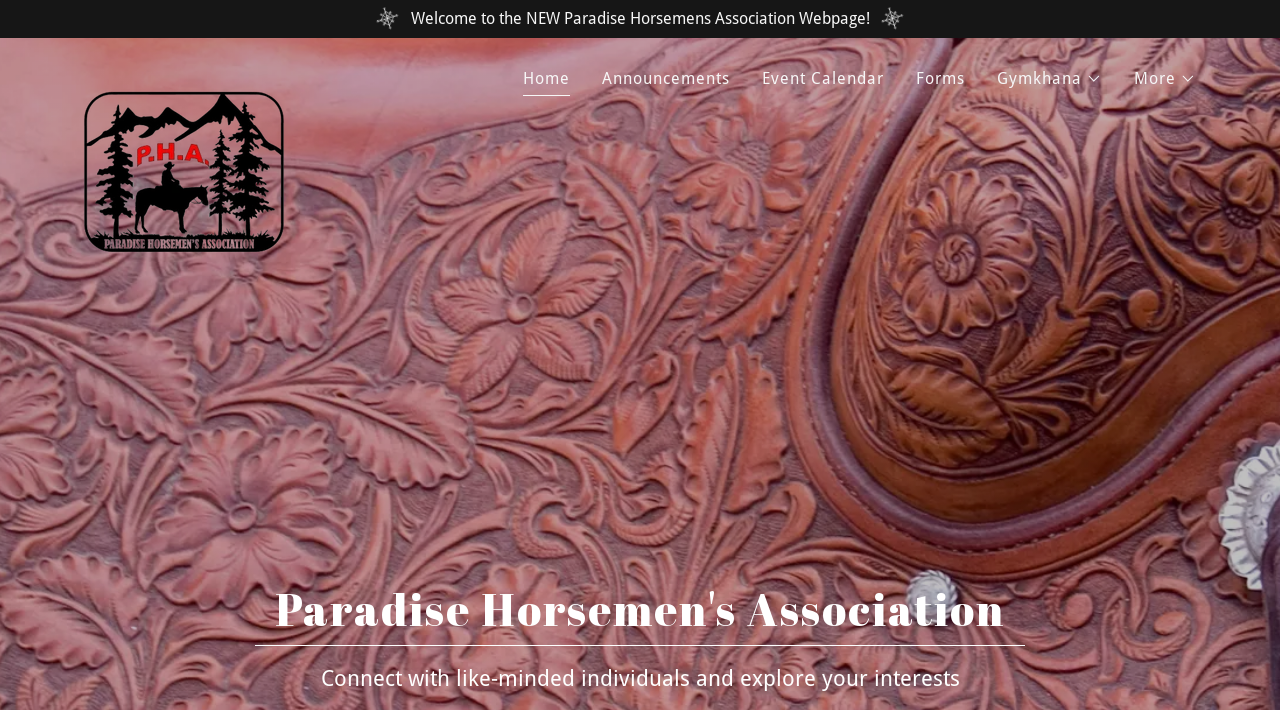Give a one-word or one-phrase response to the question:
What is the text below the heading 'Paradise Horsemen's Association'?

Connect with like-minded individuals and explore your interests